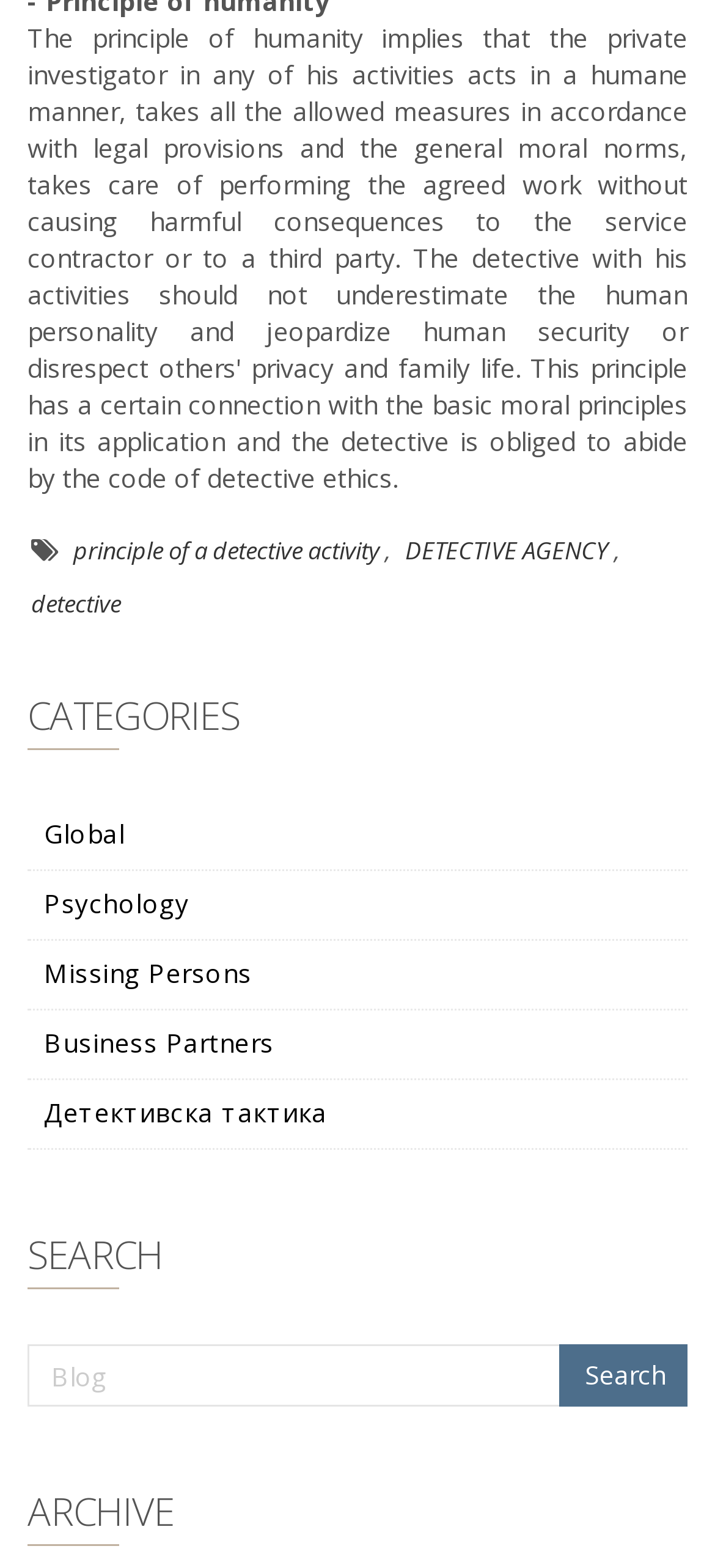Identify the bounding box of the UI element that matches this description: "Psychology".

[0.062, 0.566, 0.885, 0.587]